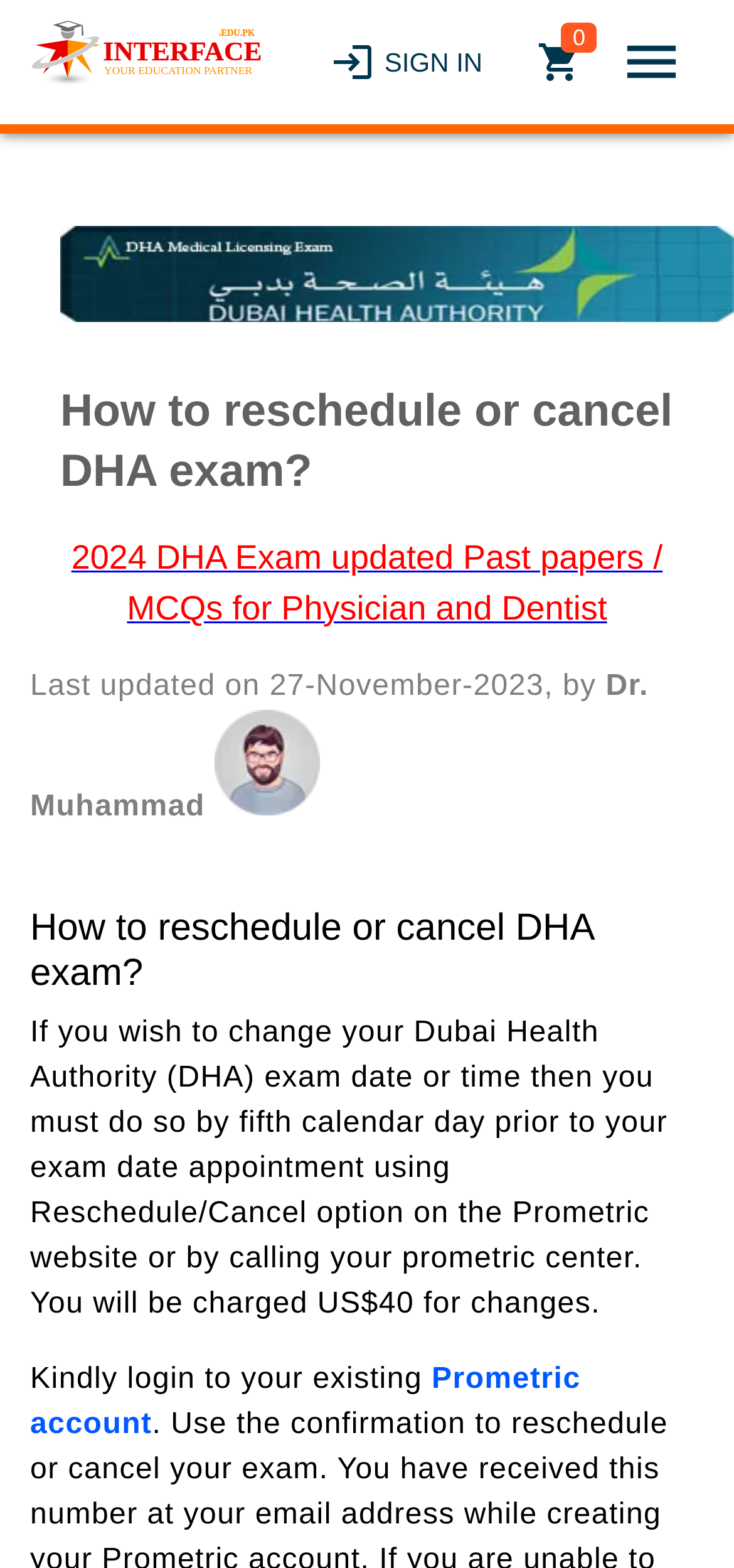What is the deadline to reschedule or cancel a DHA exam?
Based on the image, provide your answer in one word or phrase.

Fifth calendar day prior